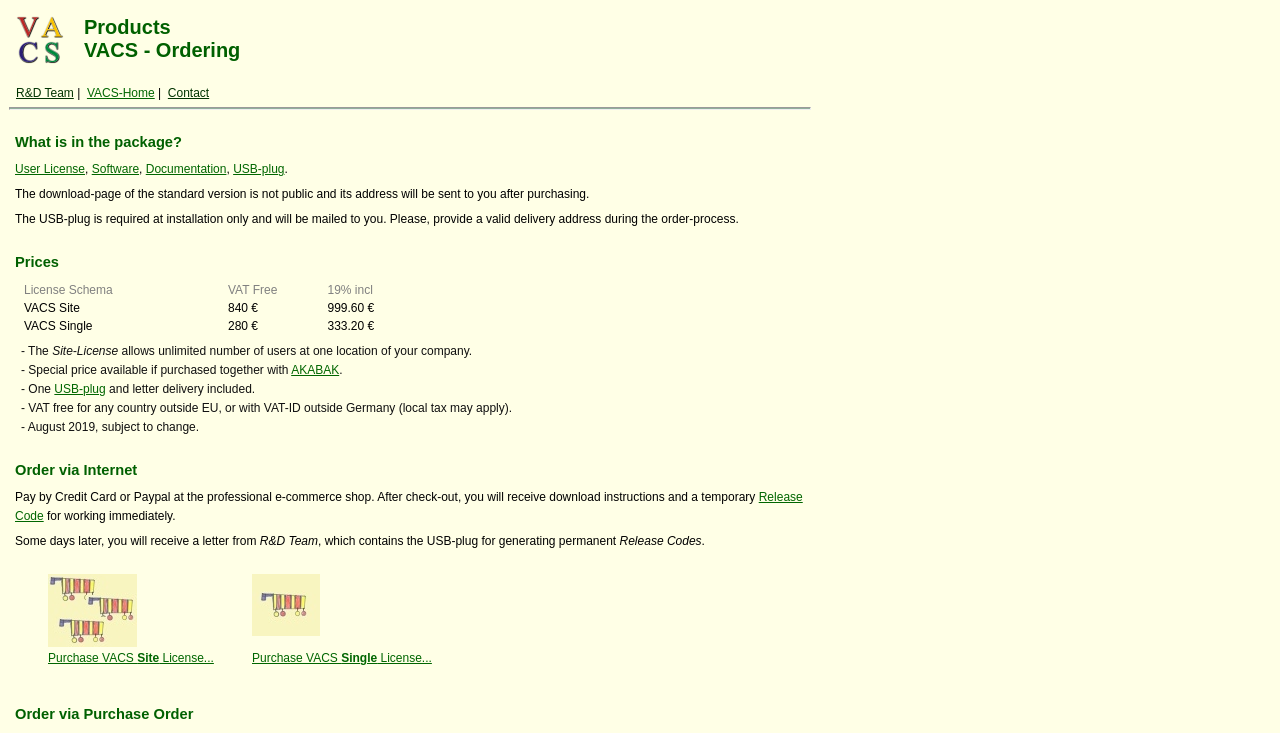Please provide the bounding box coordinates for the element that needs to be clicked to perform the following instruction: "Click on the 'R&D Team' link". The coordinates should be given as four float numbers between 0 and 1, i.e., [left, top, right, bottom].

[0.012, 0.117, 0.058, 0.136]